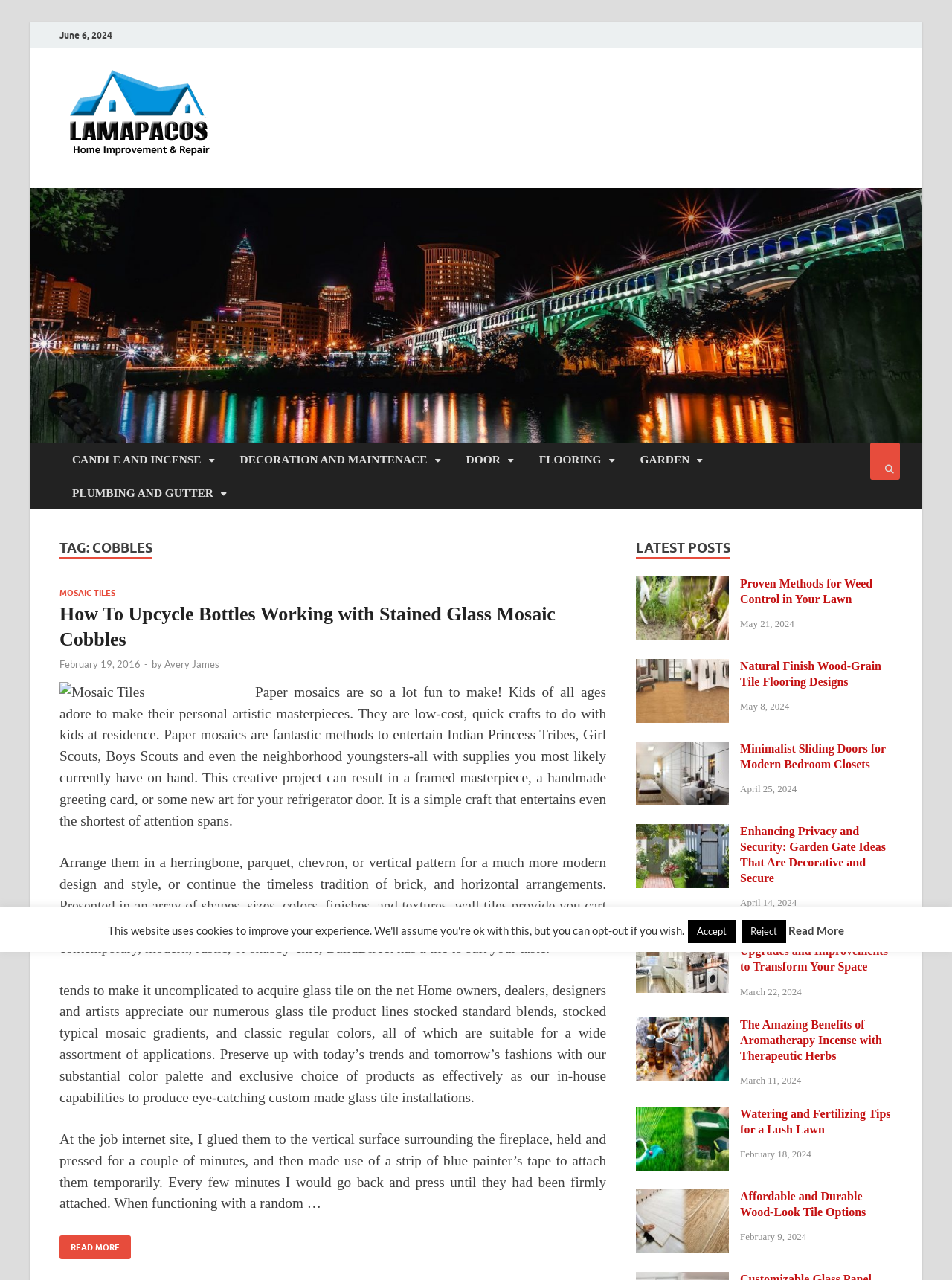Predict the bounding box of the UI element based on the description: "Reject". The coordinates should be four float numbers between 0 and 1, formatted as [left, top, right, bottom].

[0.779, 0.719, 0.826, 0.737]